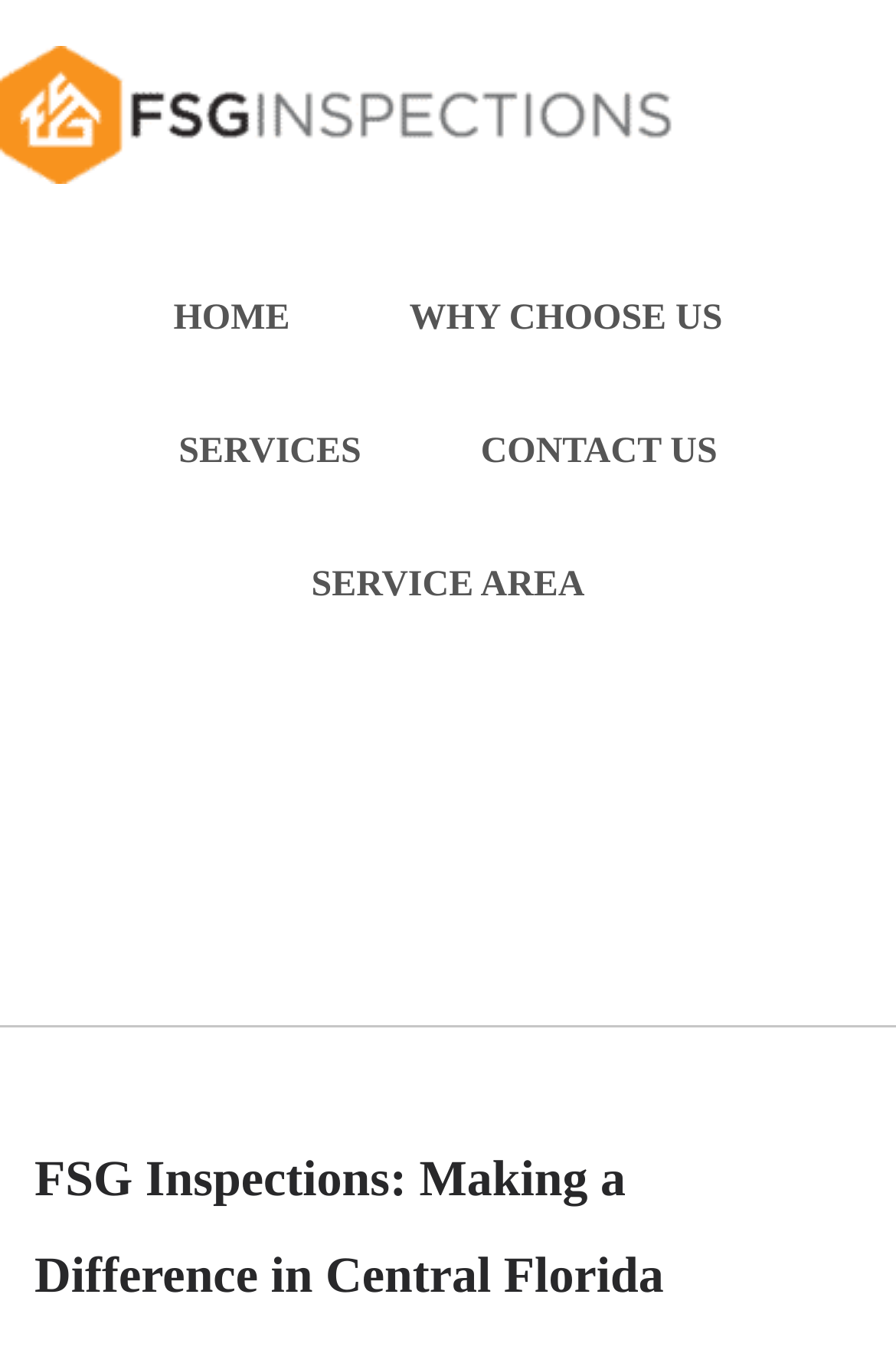What is the name of the company?
Using the information from the image, provide a comprehensive answer to the question.

I found the company name by looking at the logo image description, which says 'Logo for FSG Inspections, residential and commercial mold, leak and indoor air quality inspector in Orlando, Florida'.